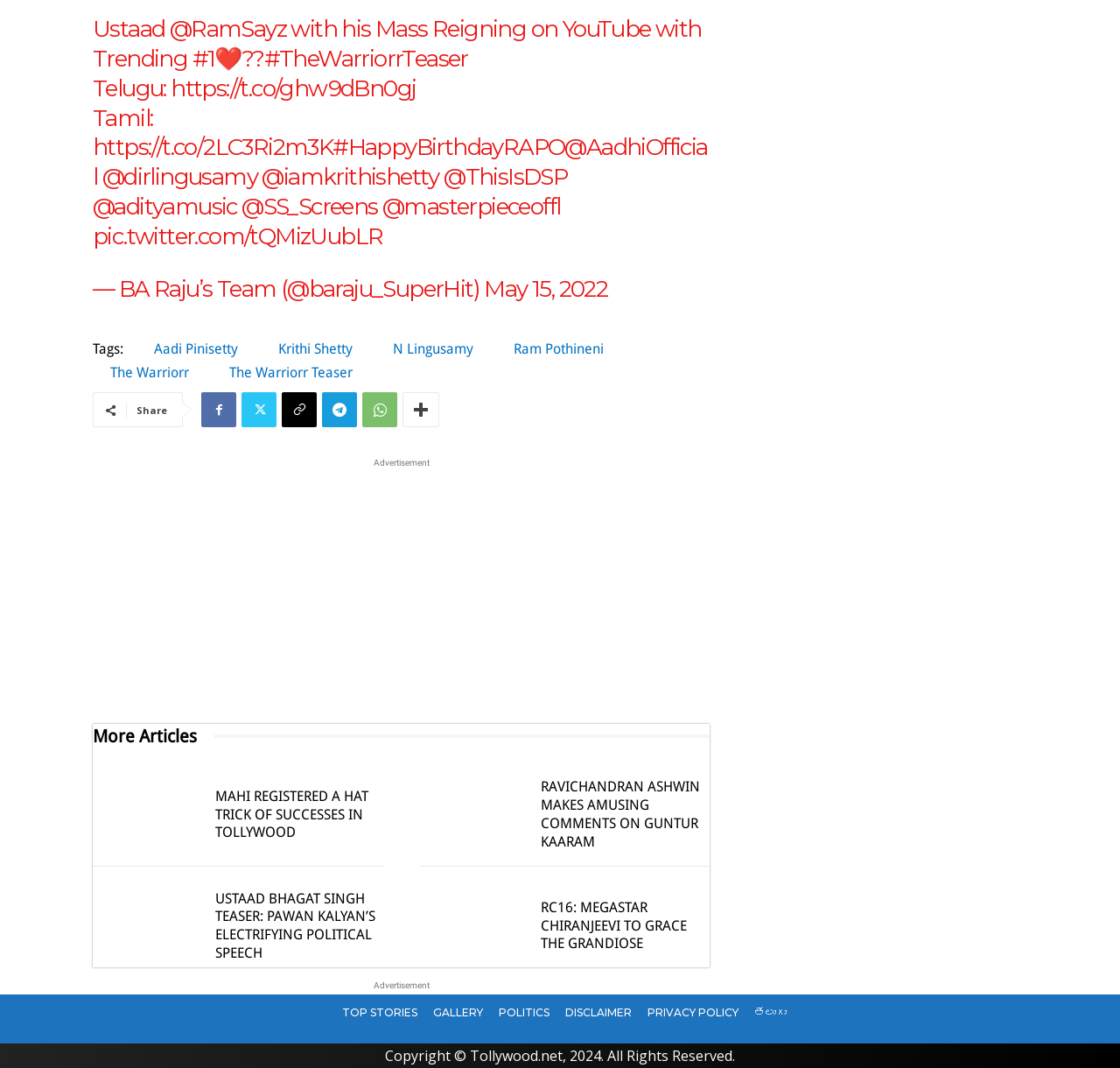Pinpoint the bounding box coordinates of the area that should be clicked to complete the following instruction: "Share the post". The coordinates must be given as four float numbers between 0 and 1, i.e., [left, top, right, bottom].

[0.122, 0.378, 0.149, 0.39]